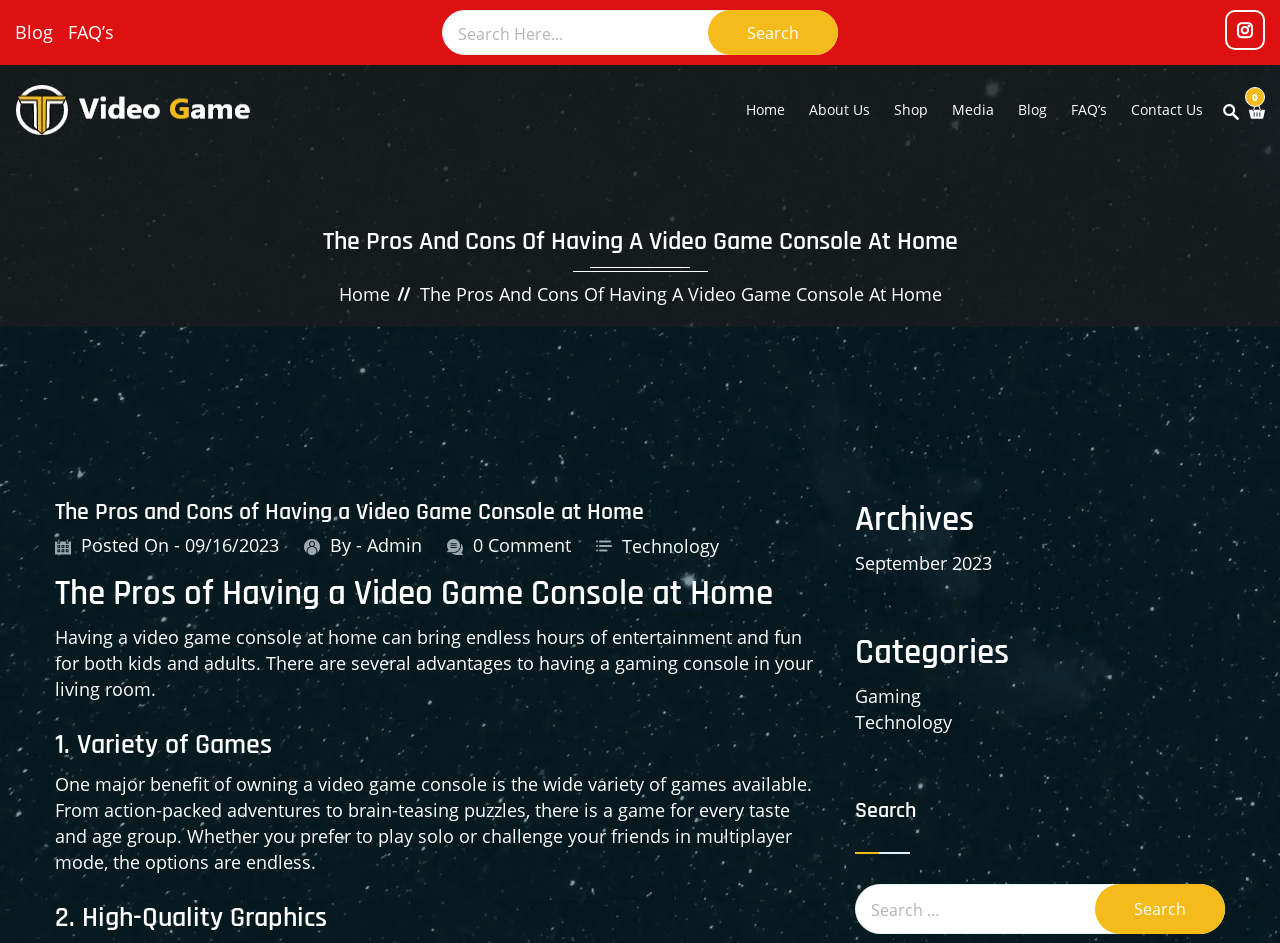Identify the bounding box coordinates for the element that needs to be clicked to fulfill this instruction: "View the FAQ page". Provide the coordinates in the format of four float numbers between 0 and 1: [left, top, right, bottom].

[0.053, 0.021, 0.089, 0.046]